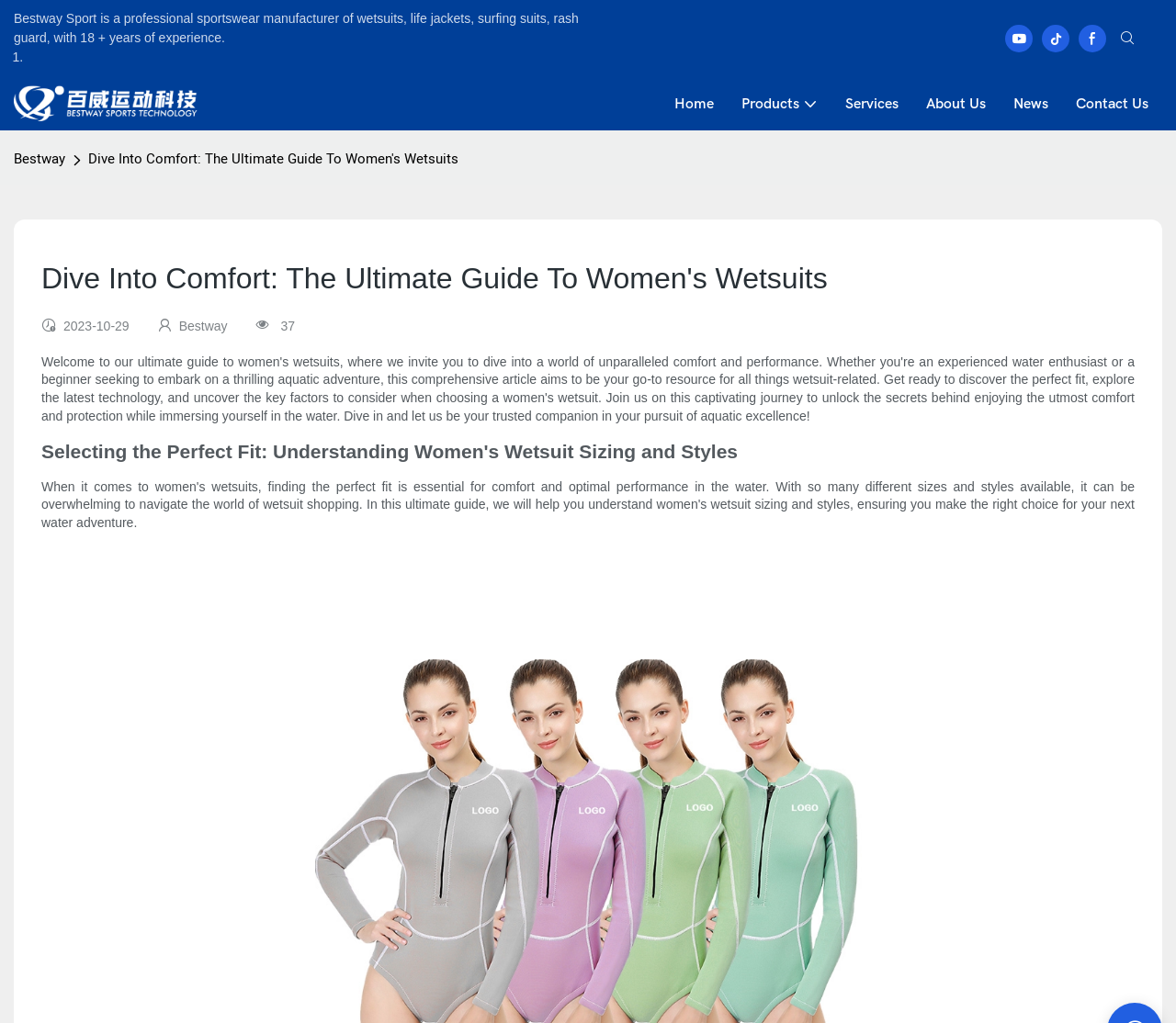Given the webpage screenshot, identify the bounding box of the UI element that matches this description: "Products".

[0.63, 0.09, 0.695, 0.112]